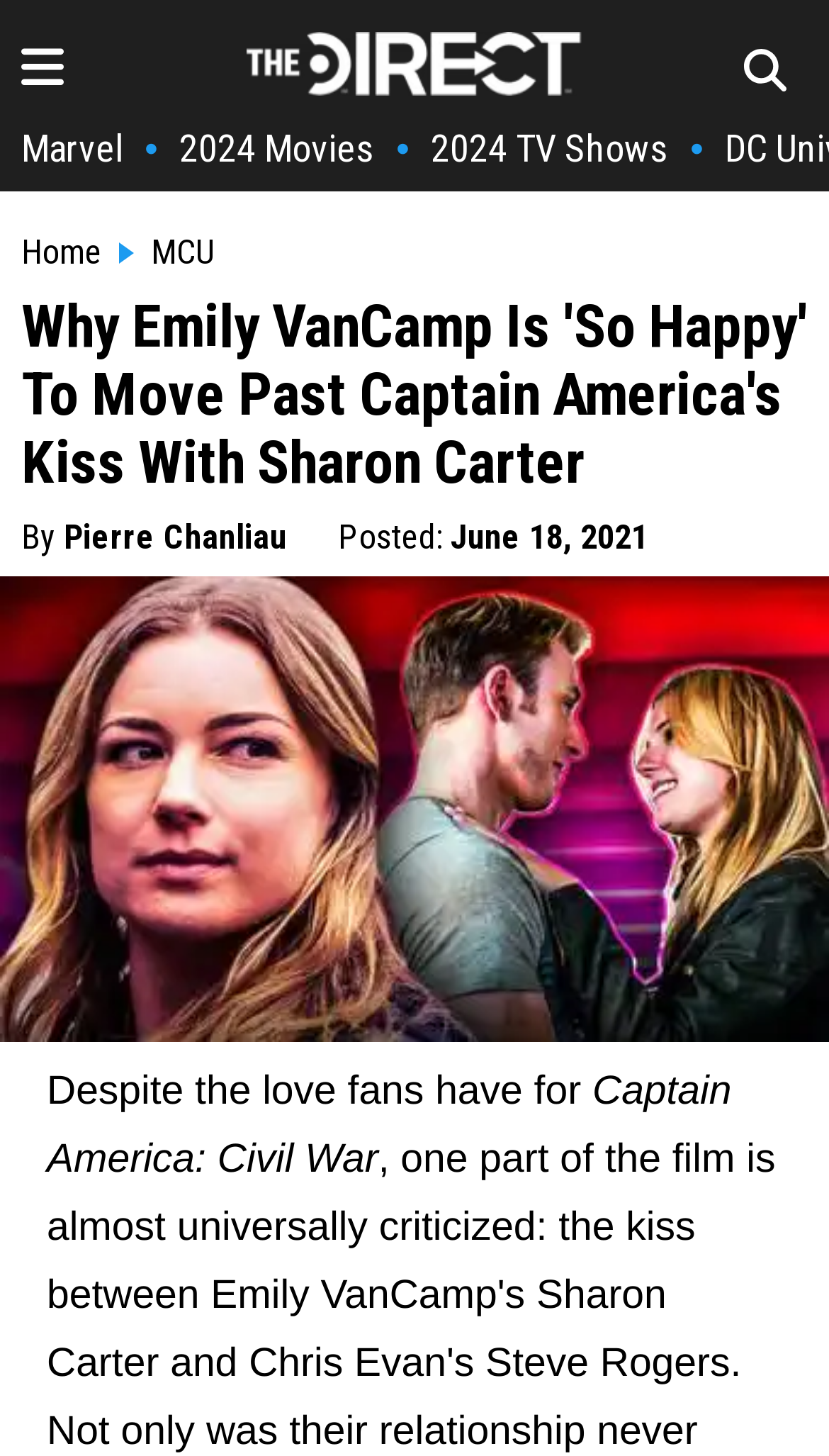What is the website's logo?
Using the image as a reference, answer the question with a short word or phrase.

The Direct Logo